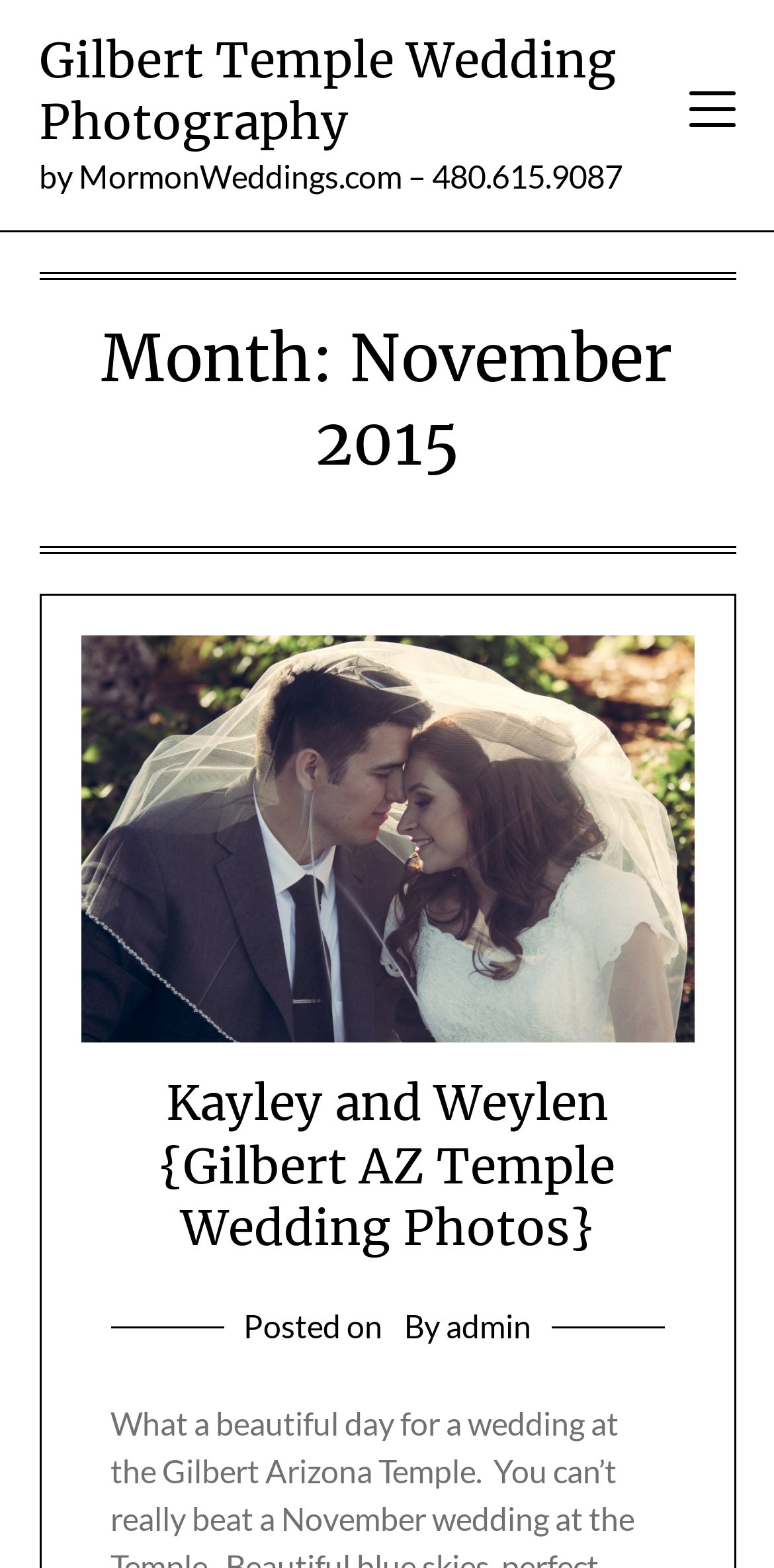Provide a comprehensive caption for the webpage.

This webpage appears to be a wedding photography blog post from November 2015, specifically featuring the Gilbert Temple Wedding Photography. At the top-left corner, there is a link to "Gilbert Temple Wedding Photography" with a brief description "by MormonWeddings.com – 480.615.9087" next to it. 

On the top-right corner, there is a small image, likely a logo or an icon, with no descriptive text. Below this, there is a header section that spans almost the entire width of the page. Within this section, there is a heading that indicates the month of the post, "November 2015". 

Below the month heading, there is a link to "Gilbert Temple Wedding Photography" with a corresponding image, likely a thumbnail of the wedding photography. This link and image combination takes up a significant portion of the page. 

Further down, there is another header section that is narrower than the previous one. Within this section, there is a heading that reads "Kayley and Weylen {Gilbert AZ Temple Wedding Photos}", which suggests that this is the title of the specific wedding photography post. Next to this heading, there is a link with the same title. 

At the bottom of this section, there are two lines of text, "Posted on" and "By admin", indicating the posting date and author of the blog post, respectively.